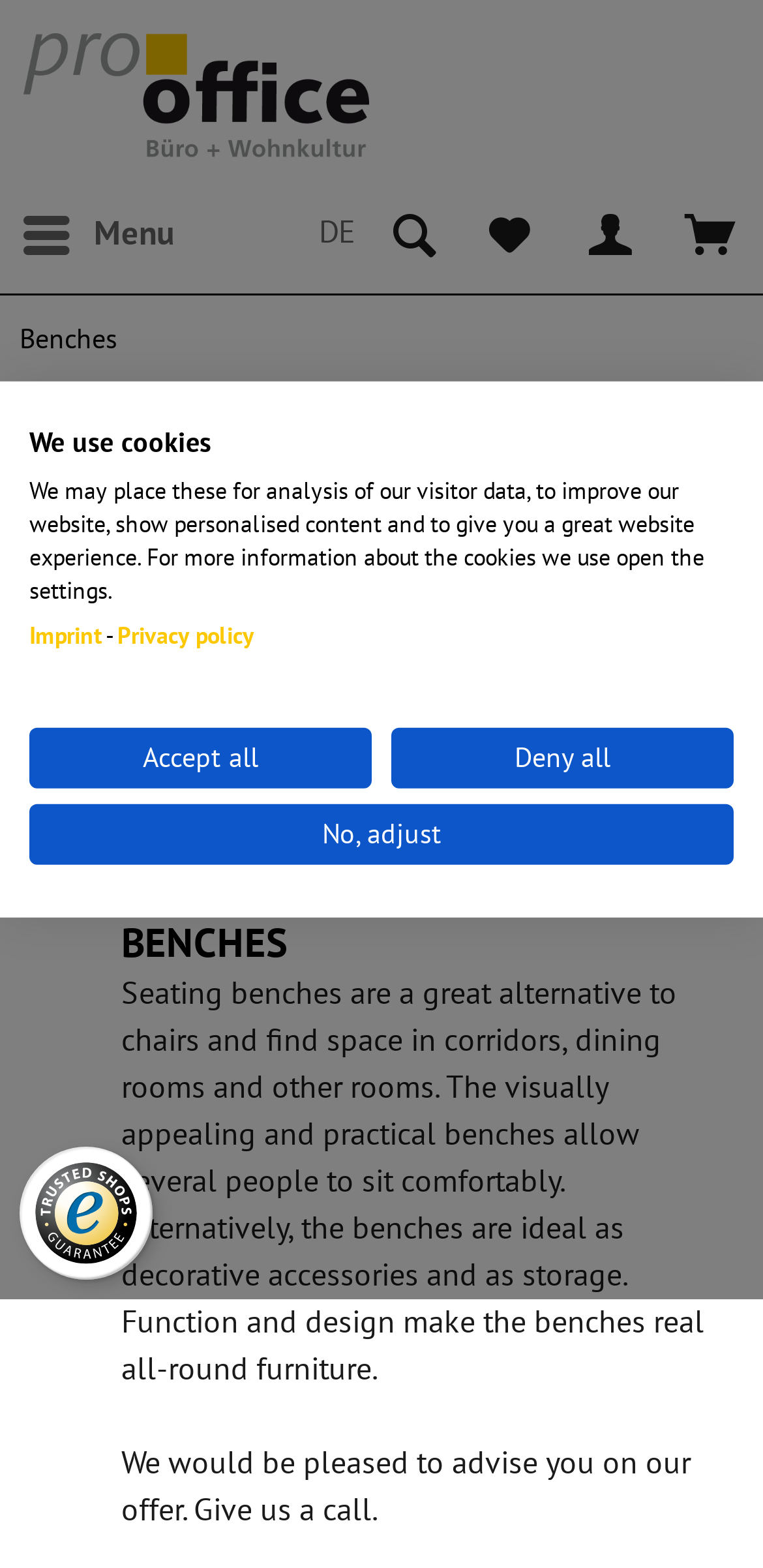Given the webpage screenshot and the description, determine the bounding box coordinates (top-left x, top-left y, bottom-right x, bottom-right y) that define the location of the UI element matching this description: aria-label="Wish list" title="Wish list"

[0.615, 0.125, 0.718, 0.175]